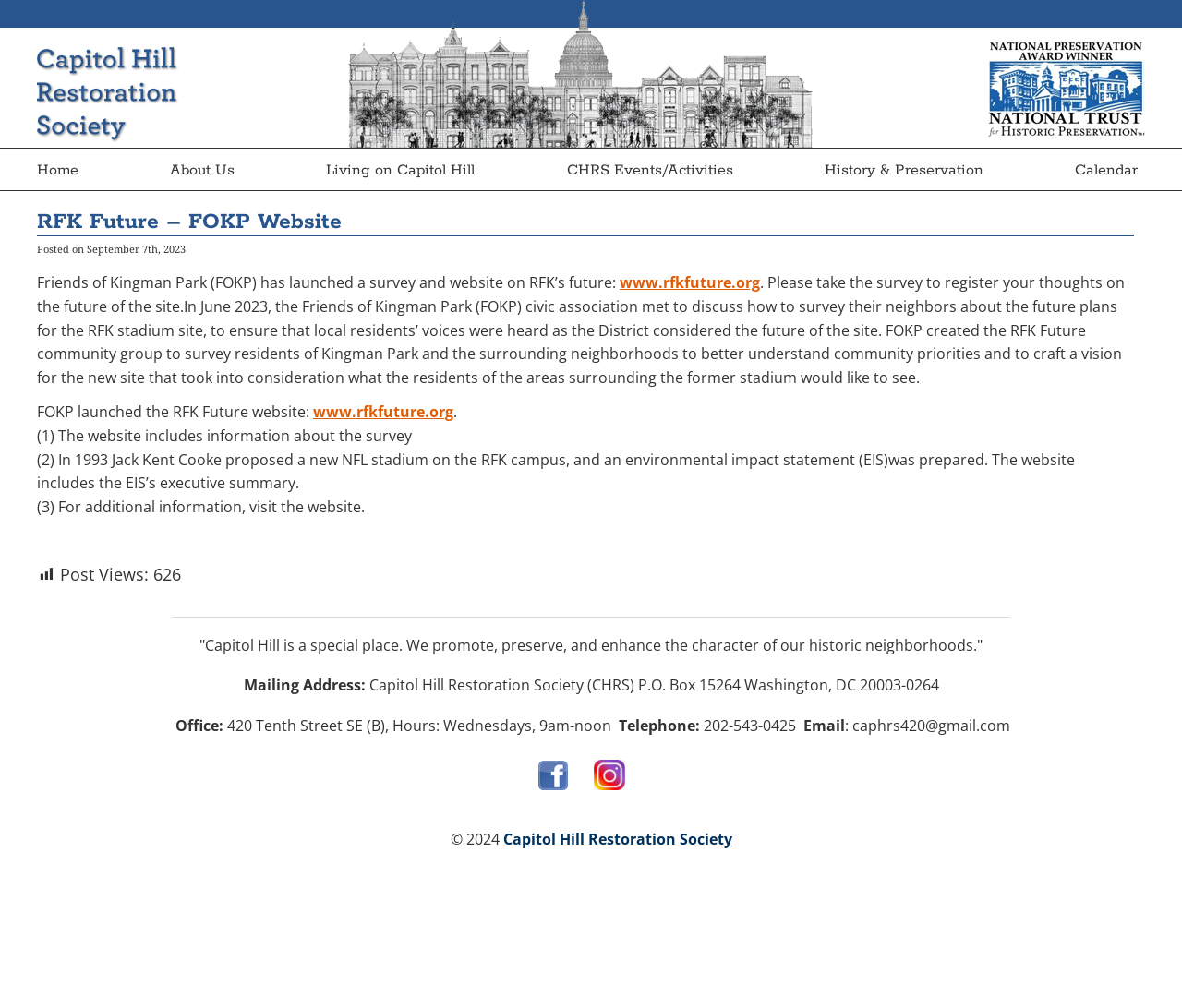Describe every aspect of the webpage comprehensively.

The webpage is about the Capitol Hill Restoration Society, with a focus on the RFK Future project. At the top, there is a heading with the organization's name, accompanied by an image. Below this, there is a navigation menu with links to different sections of the website, including "Home", "About Us", "Living on Capitol Hill", and more.

The main content of the page is an article about the RFK Future project, which includes a heading, a link to the project's website, and several paragraphs of text. The text describes the project's goals and objectives, including a survey to gather community input on the future of the RFK stadium site. There are also links to the project's website and a mention of an environmental impact statement from 1993.

To the right of the main content, there is a sidebar with additional information, including a mailing address, office location, telephone number, and email address for the Capitol Hill Restoration Society. There is also a link to the organization's Facebook page, accompanied by an image.

At the bottom of the page, there is a footer with a copyright notice and a link to the Capitol Hill Restoration Society's website.